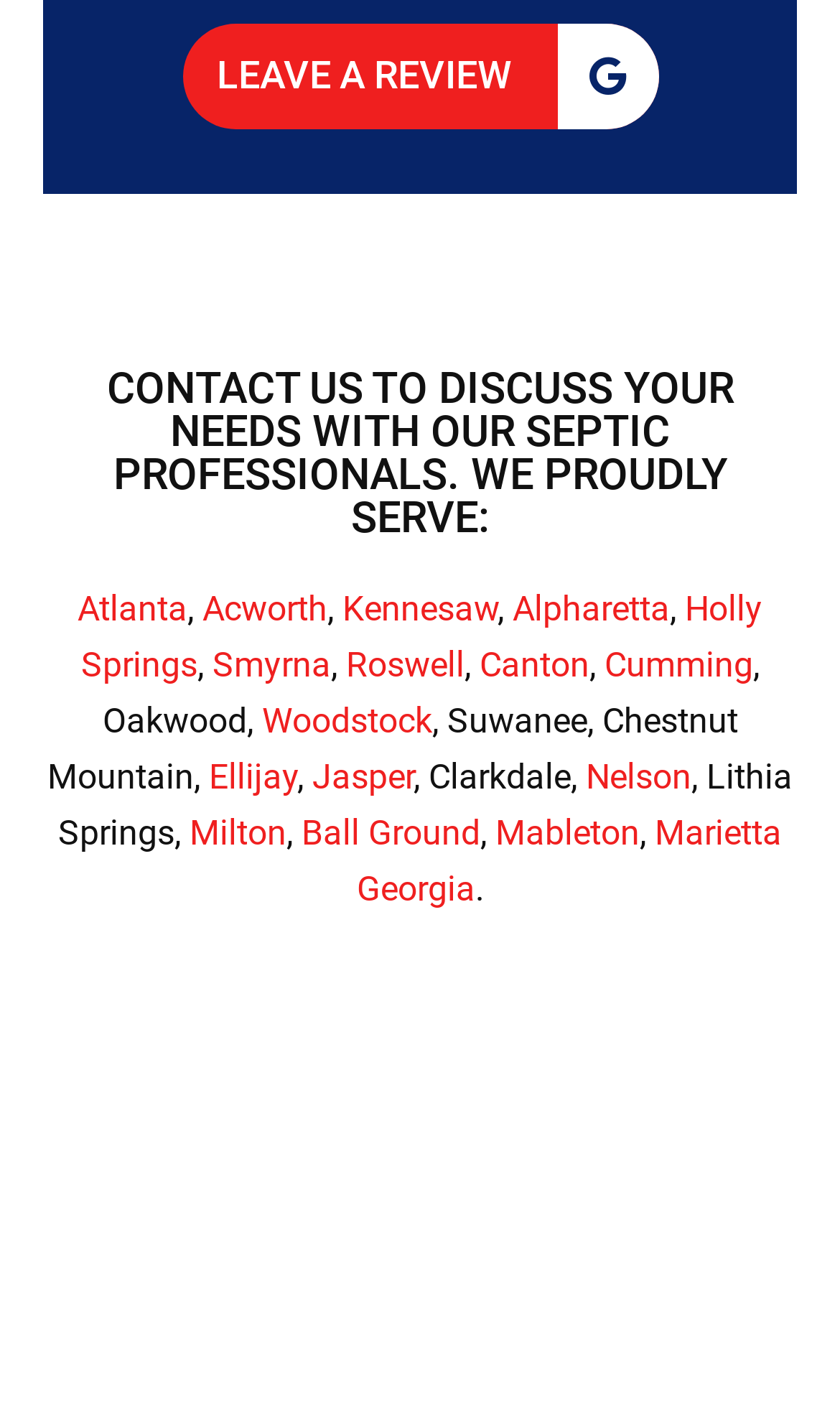Is Oakwood one of the served cities? Refer to the image and provide a one-word or short phrase answer.

Yes